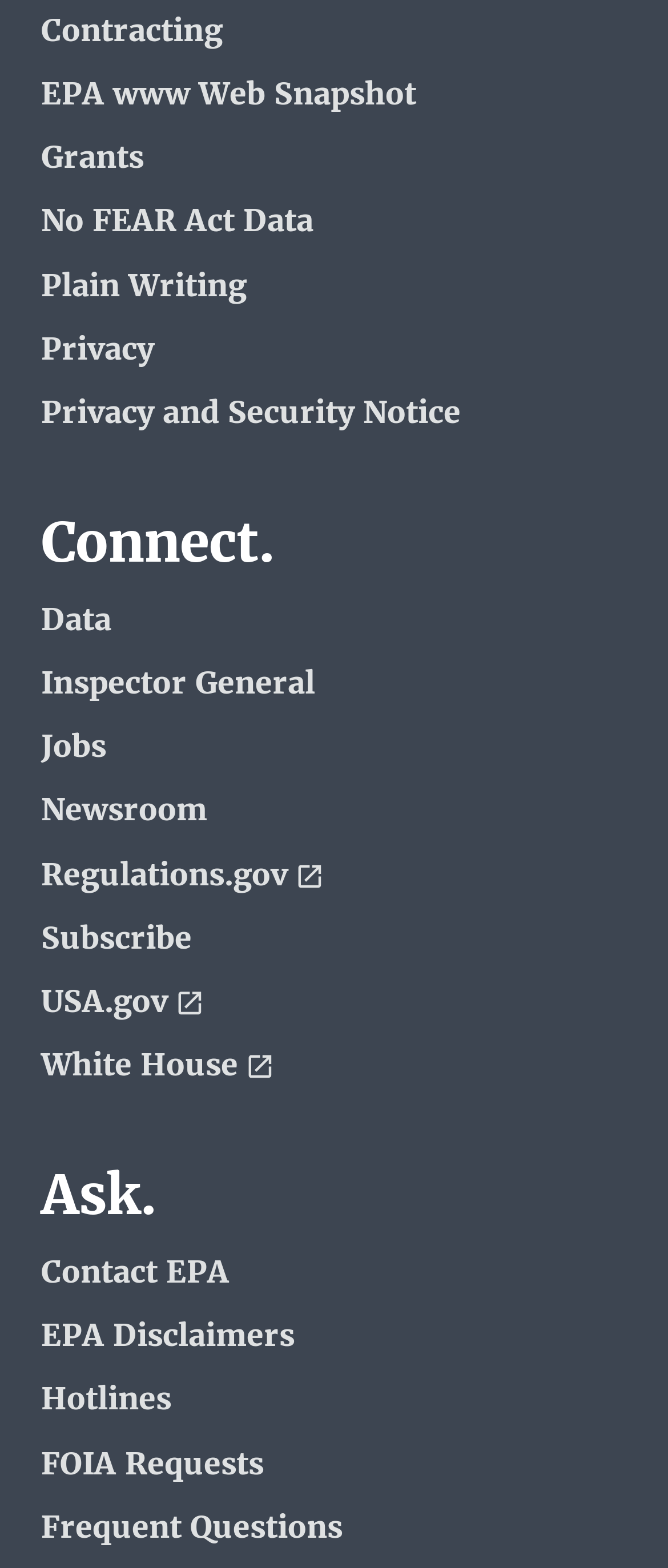Could you specify the bounding box coordinates for the clickable section to complete the following instruction: "Subscribe to EPA"?

[0.062, 0.587, 0.69, 0.61]